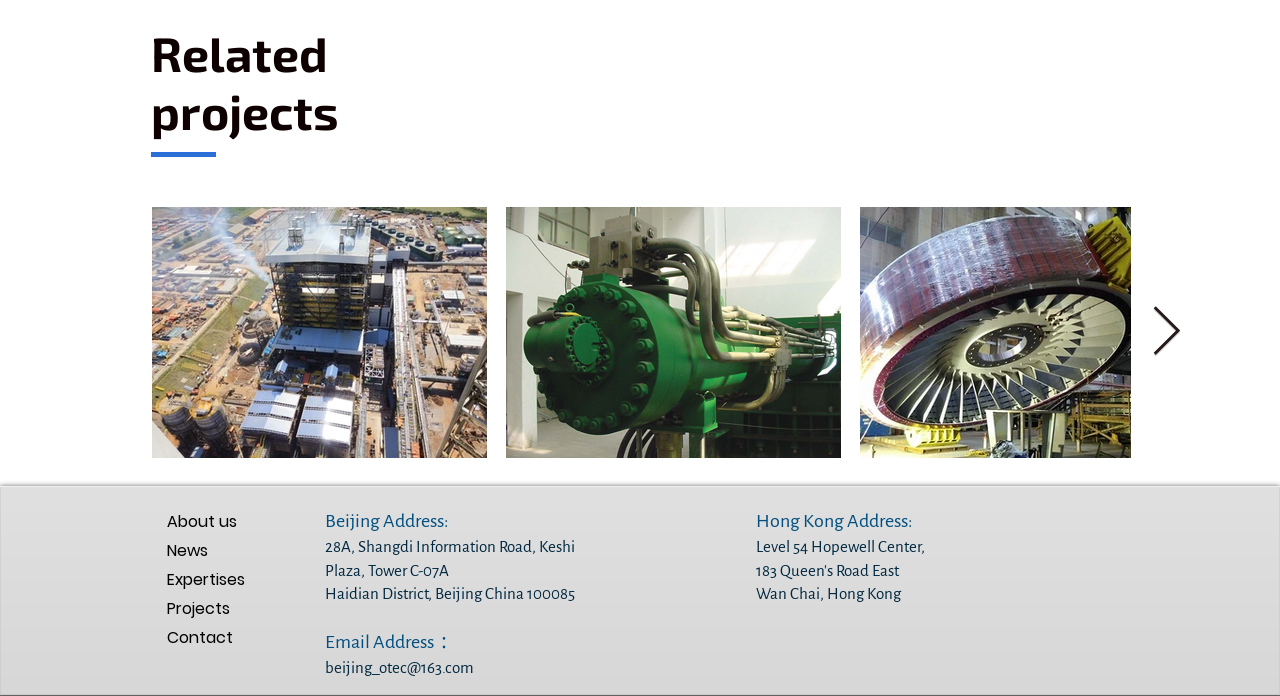What is the title of the first project?
Using the image, give a concise answer in the form of a single word or short phrase.

Related projects